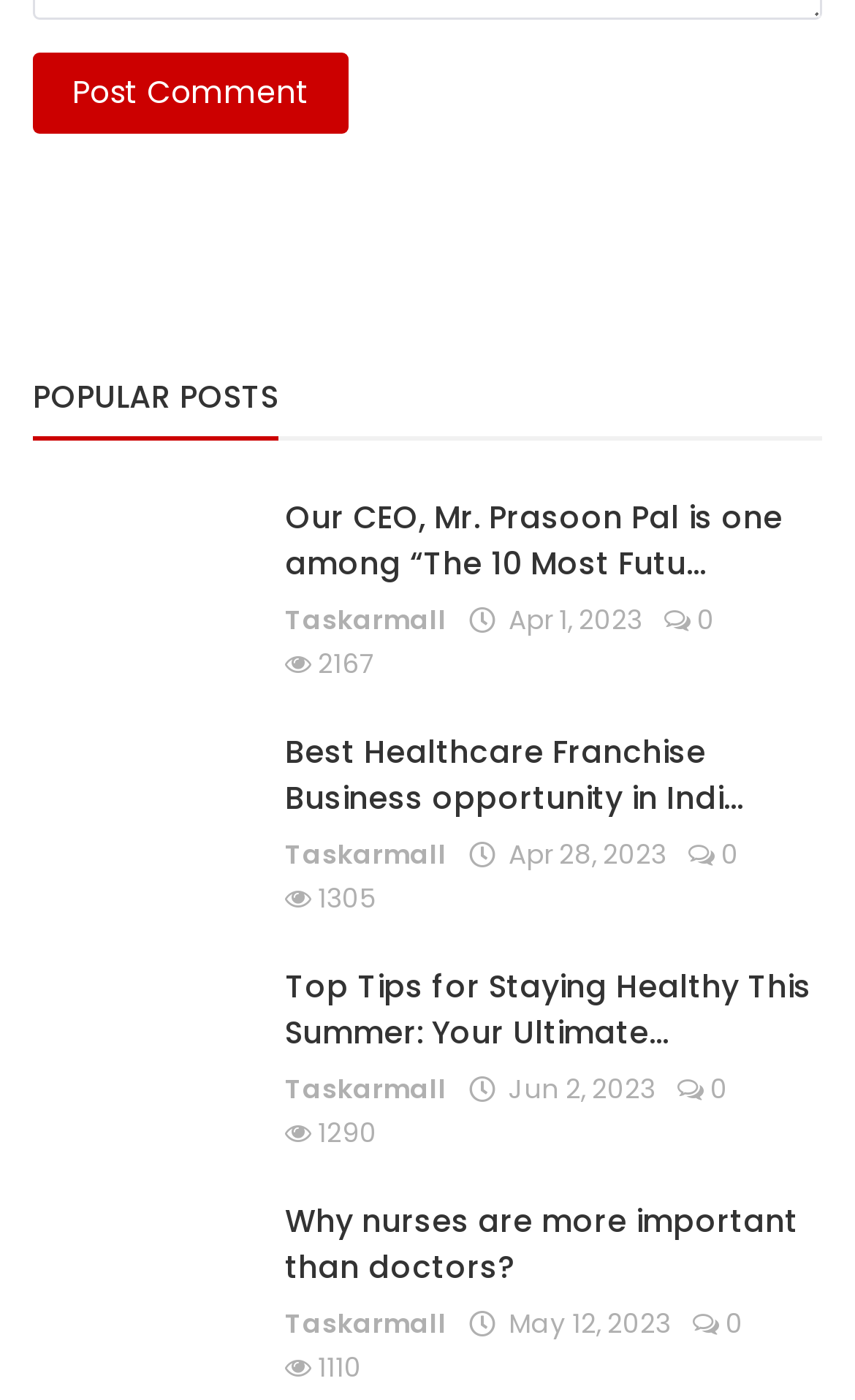Identify the bounding box coordinates for the region of the element that should be clicked to carry out the instruction: "View the 'Best Healthcare Franchise Business opportunity in India' article". The bounding box coordinates should be four float numbers between 0 and 1, i.e., [left, top, right, bottom].

[0.038, 0.522, 0.295, 0.639]